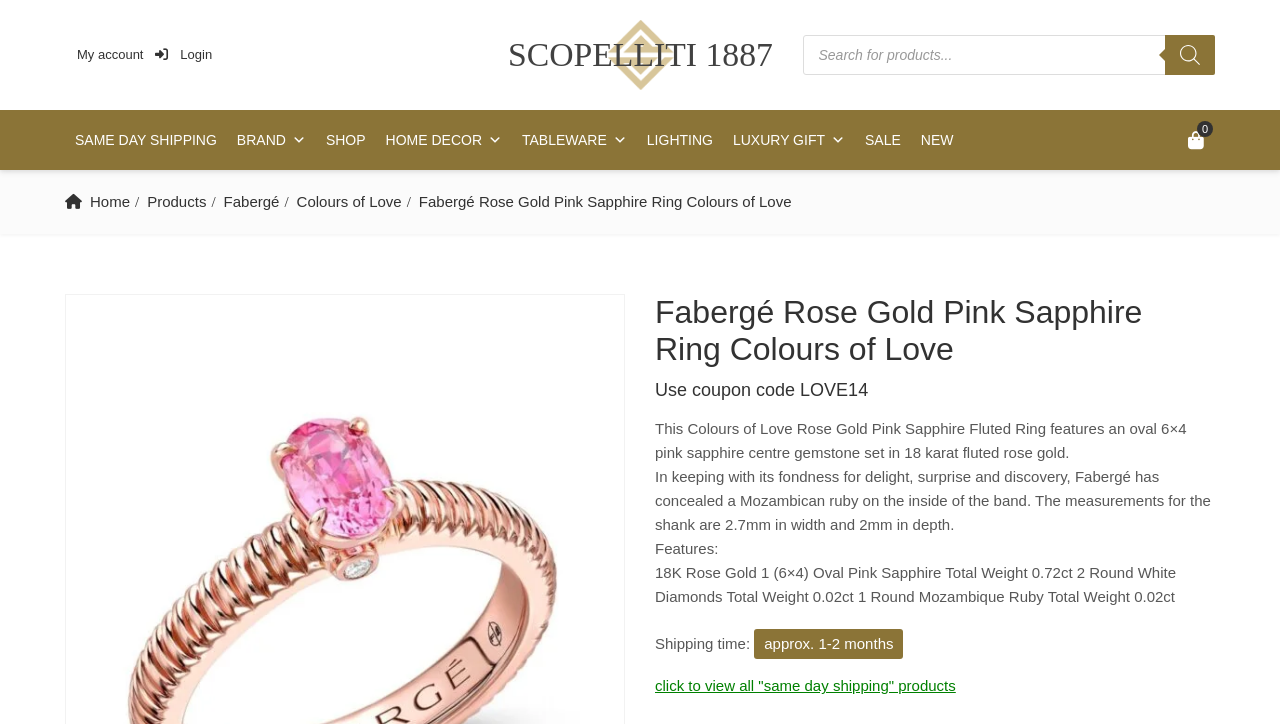What is the width of the shank?
Answer the question with just one word or phrase using the image.

2.7mm